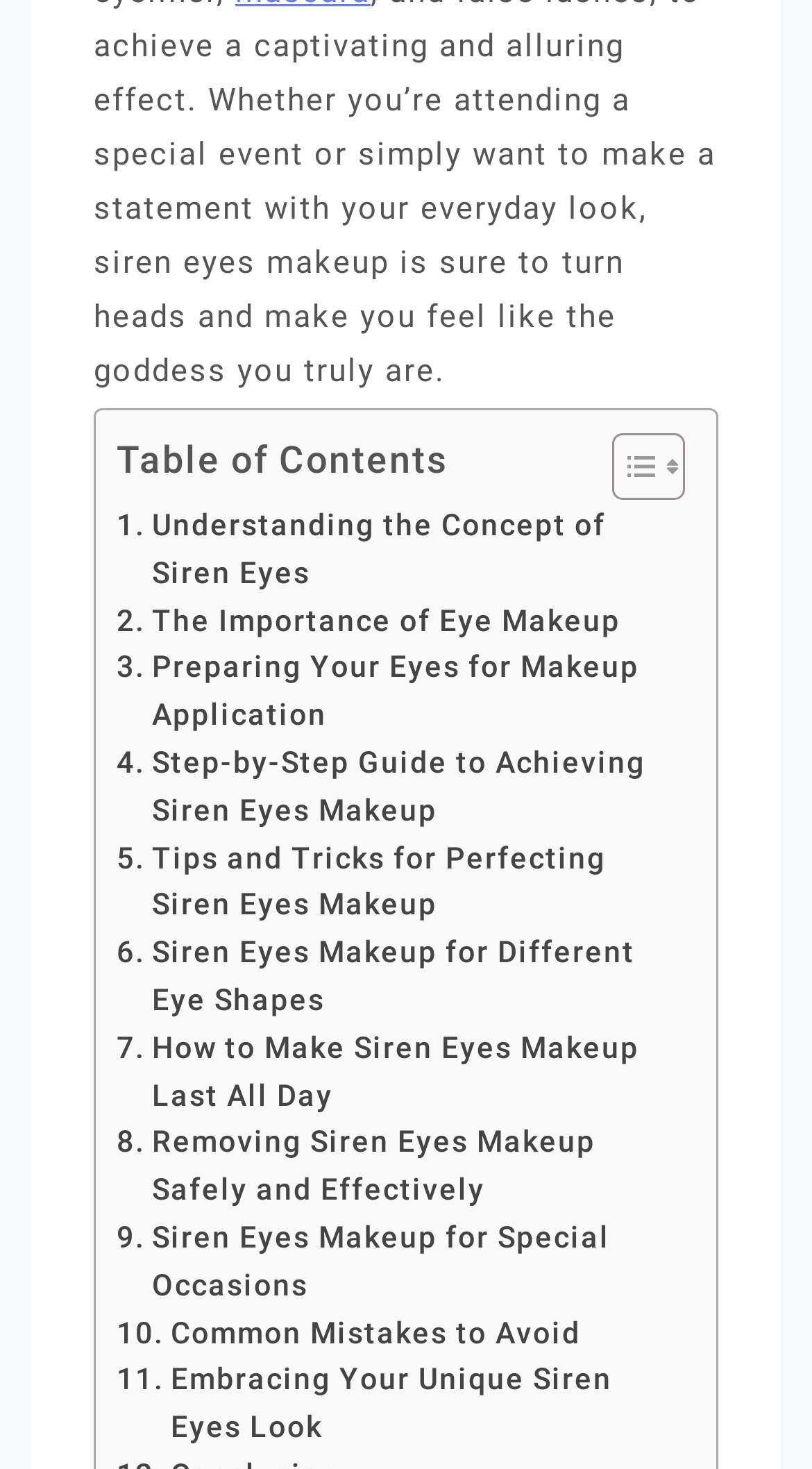Show the bounding box coordinates for the element that needs to be clicked to execute the following instruction: "Get a Step-by-Step Guide to Achieving Siren Eyes Makeup". Provide the coordinates in the form of four float numbers between 0 and 1, i.e., [left, top, right, bottom].

[0.144, 0.503, 0.831, 0.568]